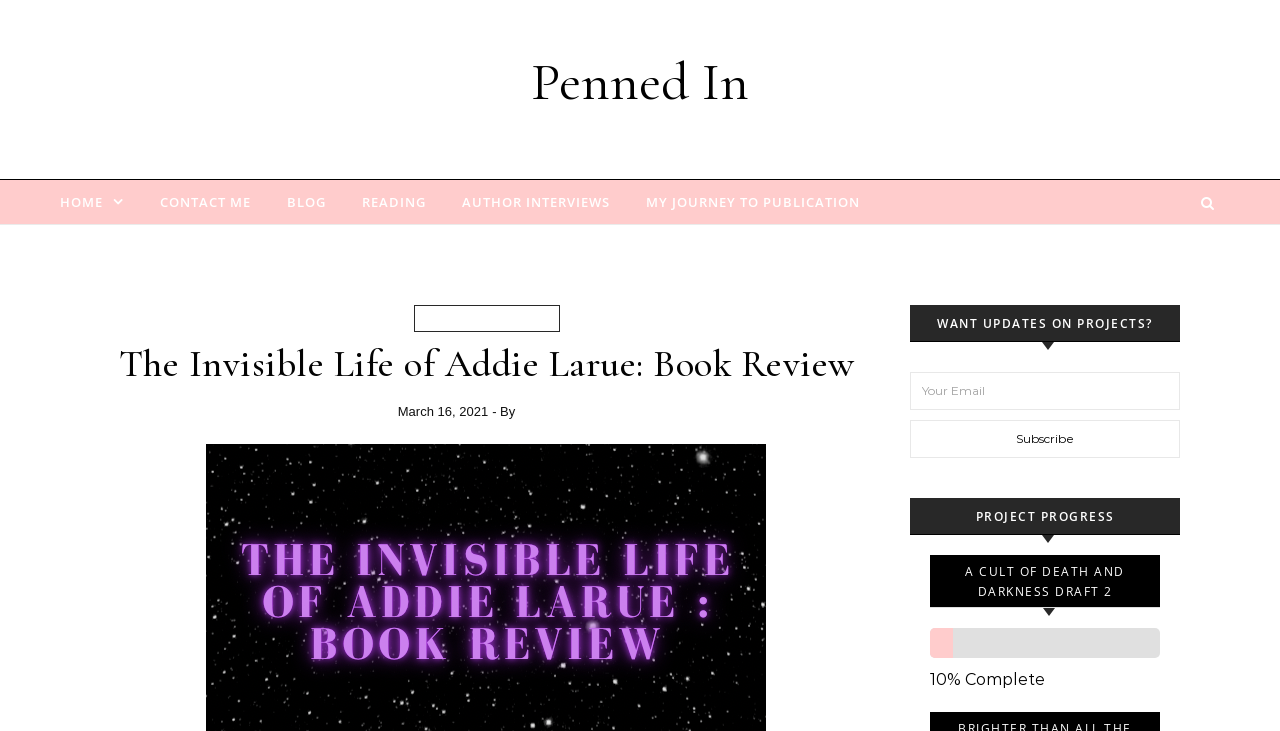Could you highlight the region that needs to be clicked to execute the instruction: "contact me"?

[0.112, 0.246, 0.209, 0.306]